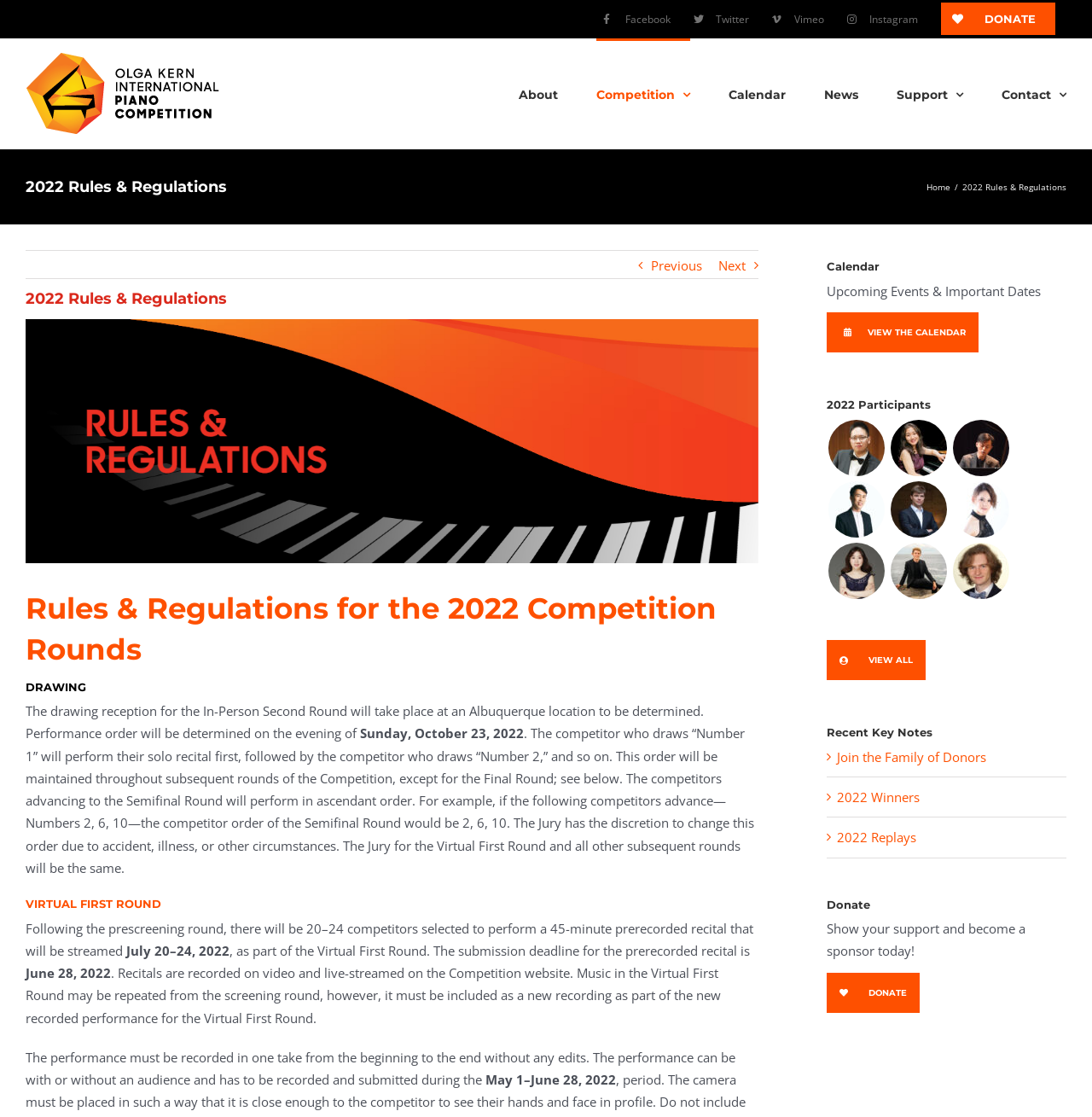Kindly determine the bounding box coordinates for the clickable area to achieve the given instruction: "Read the rules and regulations for the 2022 competition".

[0.023, 0.156, 0.208, 0.18]